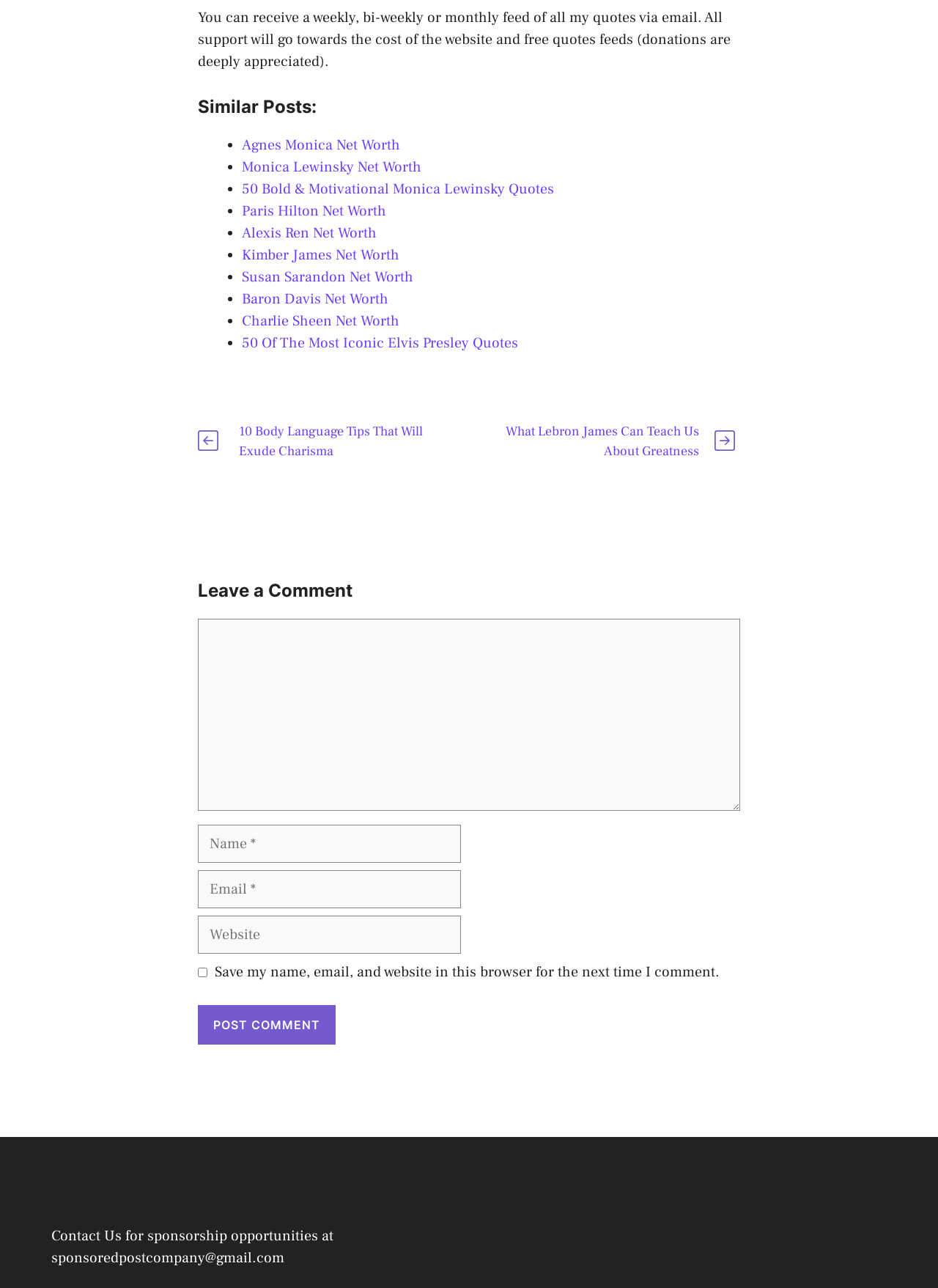What is the label of the first textbox?
Please answer the question with a detailed and comprehensive explanation.

The first textbox has a label 'Comment' as indicated by the static text 'Comment' above the textbox.